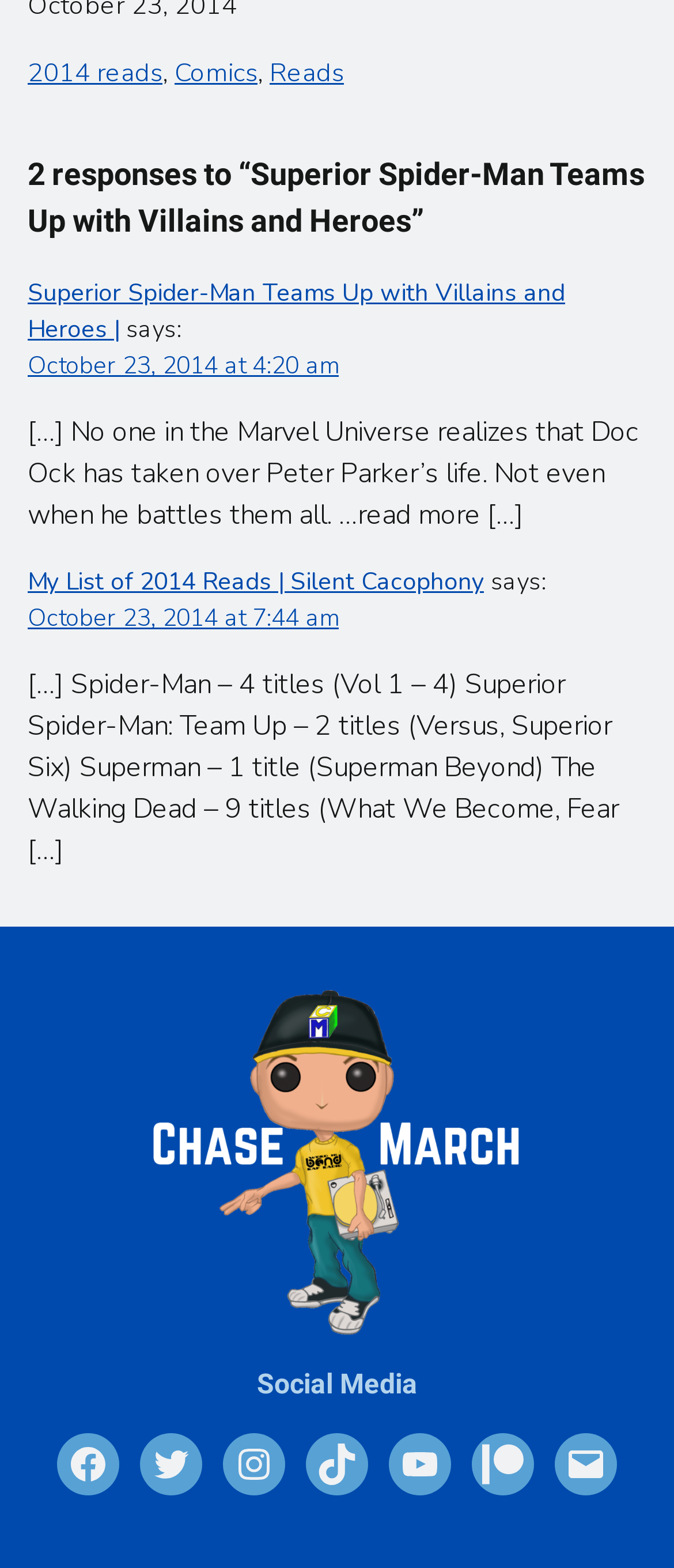Locate and provide the bounding box coordinates for the HTML element that matches this description: "TikTok".

[0.454, 0.914, 0.546, 0.954]